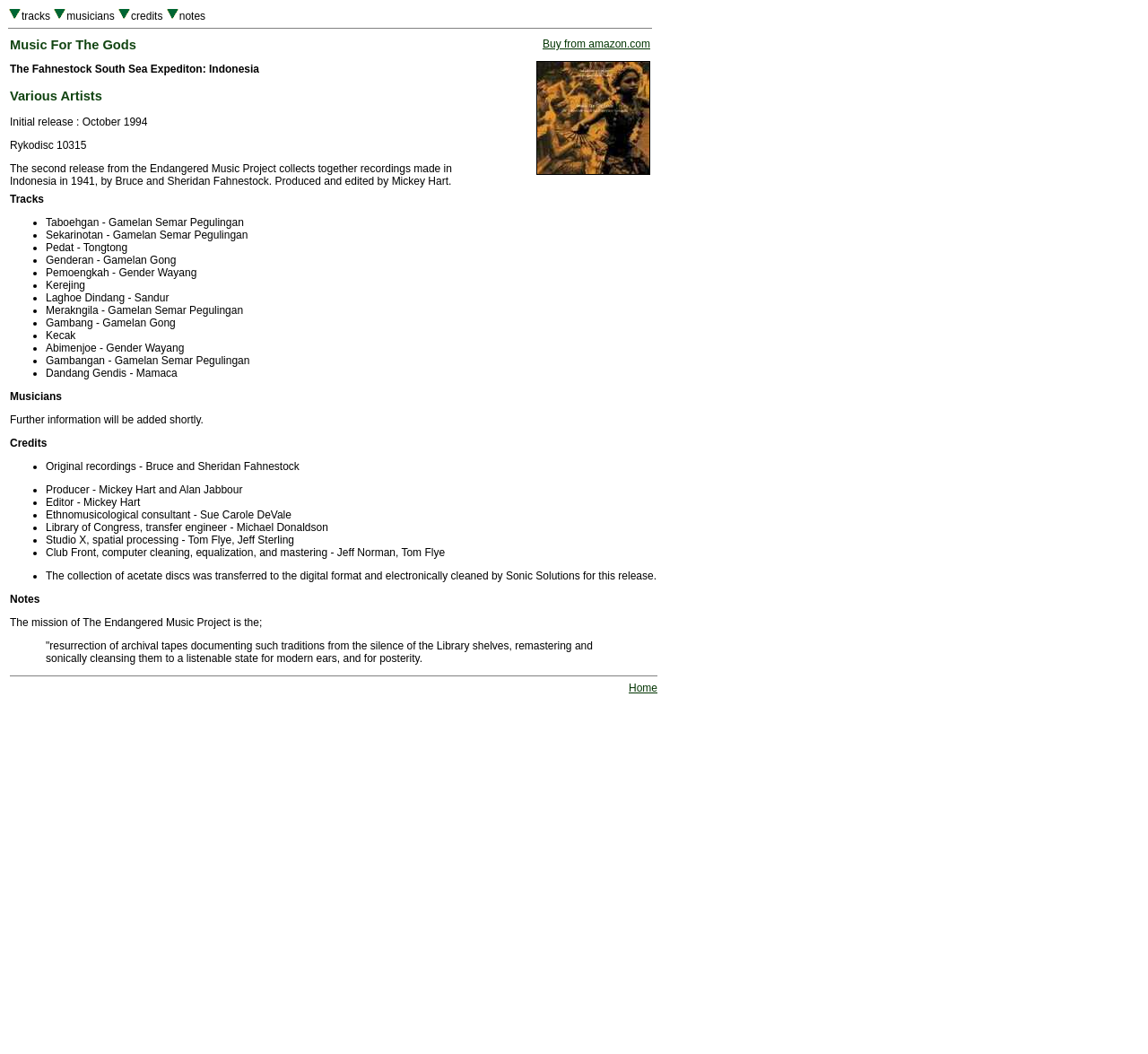Describe all the visual and textual components of the webpage comprehensively.

The webpage is about the Grateful Dead Family Discography, specifically featuring an album titled "Music For The Gods The Fahnestock South Sea Expedition: Indonesia". At the top, there are four links with corresponding images, labeled as "tracks", "musicians", "credits", and "notes". 

Below these links, there is a table with two columns. The left column contains album information, including the title, artists, and release details. The right column has a "Buy from amazon.com" link and an album cover image.

Further down, there is a list of tracks from the album, with 13 items, each marked with a bullet point. The tracks are listed in a single column, with the track names and descriptions.

Following the tracklist, there is a section titled "Musicians" with a brief note stating that further information will be added shortly. 

The "Credits" section lists the people involved in the album's production, including the original recordings, producers, editors, and engineers. This section is organized as a list with bullet points.

The "Notes" section provides information about the mission of The Endangered Music Project, which is to resurrect and remaster archival tapes documenting traditional music. This section includes a quote about the project's goal.

At the bottom of the page, there is a horizontal separator, followed by a "Home" link.